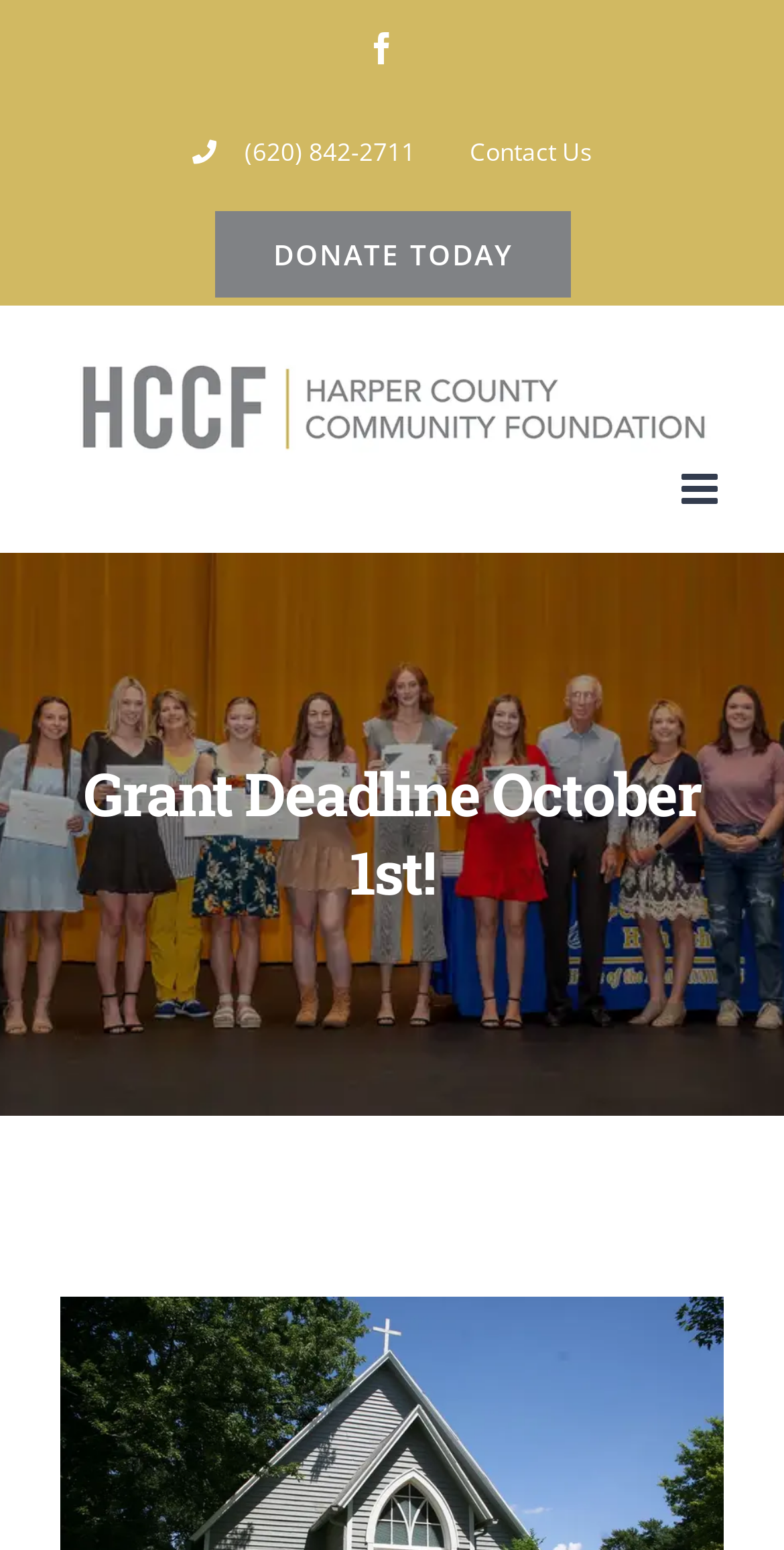Is there a way to donate to the Harper County Community Foundation?
Please use the image to deliver a detailed and complete answer.

The webpage provides a way to donate to the Harper County Community Foundation, which can be found in the secondary menu. The 'DONATE TODAY' link is located next to the 'Contact Us' link.